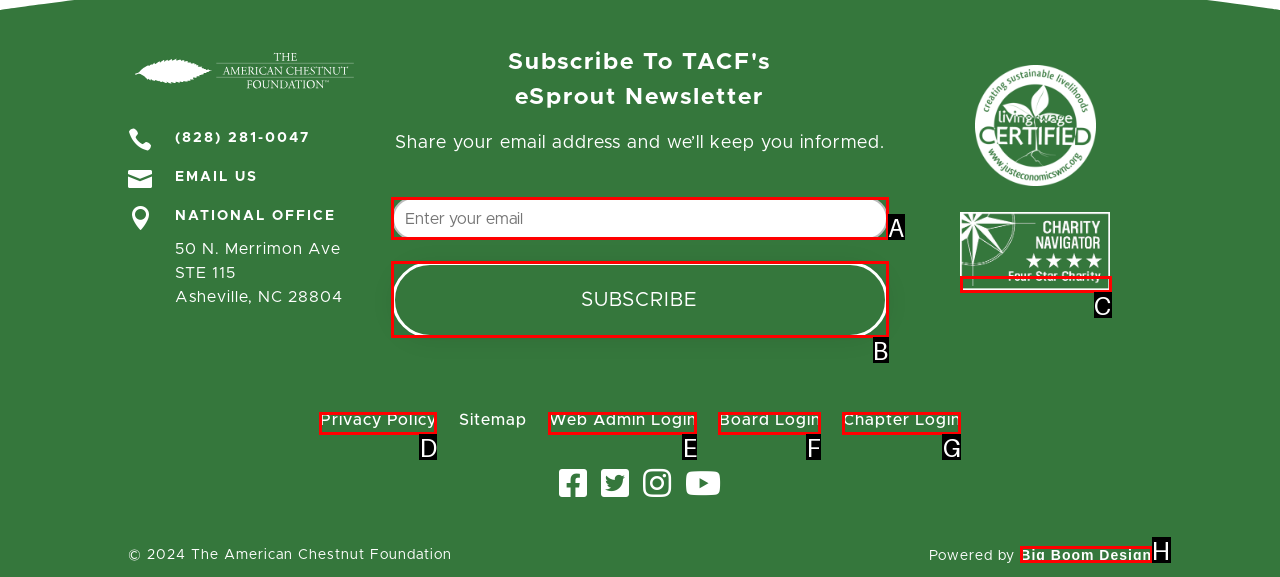Tell me which one HTML element I should click to complete the following instruction: Visit the Four star rated charity page
Answer with the option's letter from the given choices directly.

C